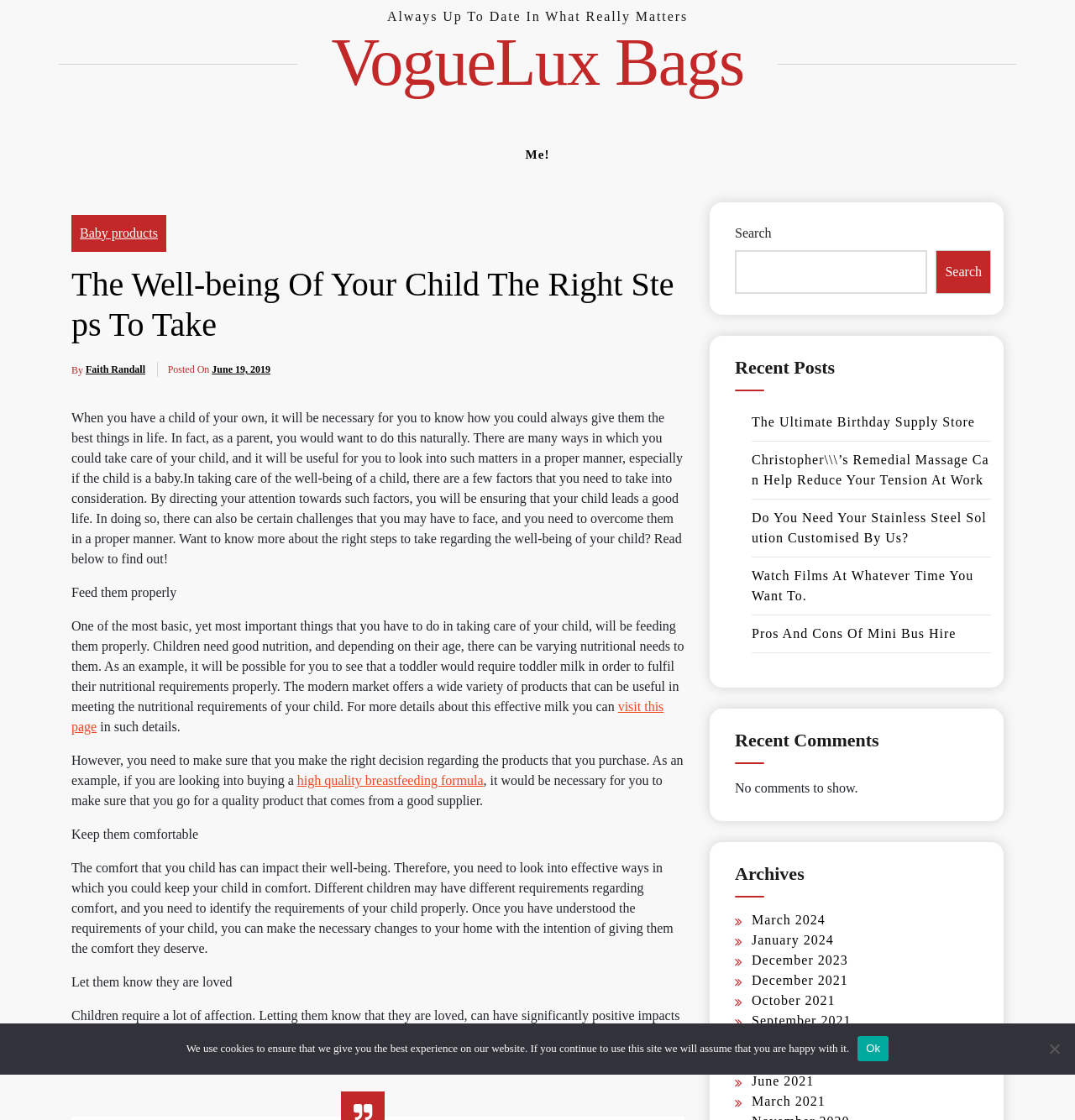Please identify the coordinates of the bounding box for the clickable region that will accomplish this instruction: "Visit the page of VogueLux Bags".

[0.277, 0.022, 0.723, 0.088]